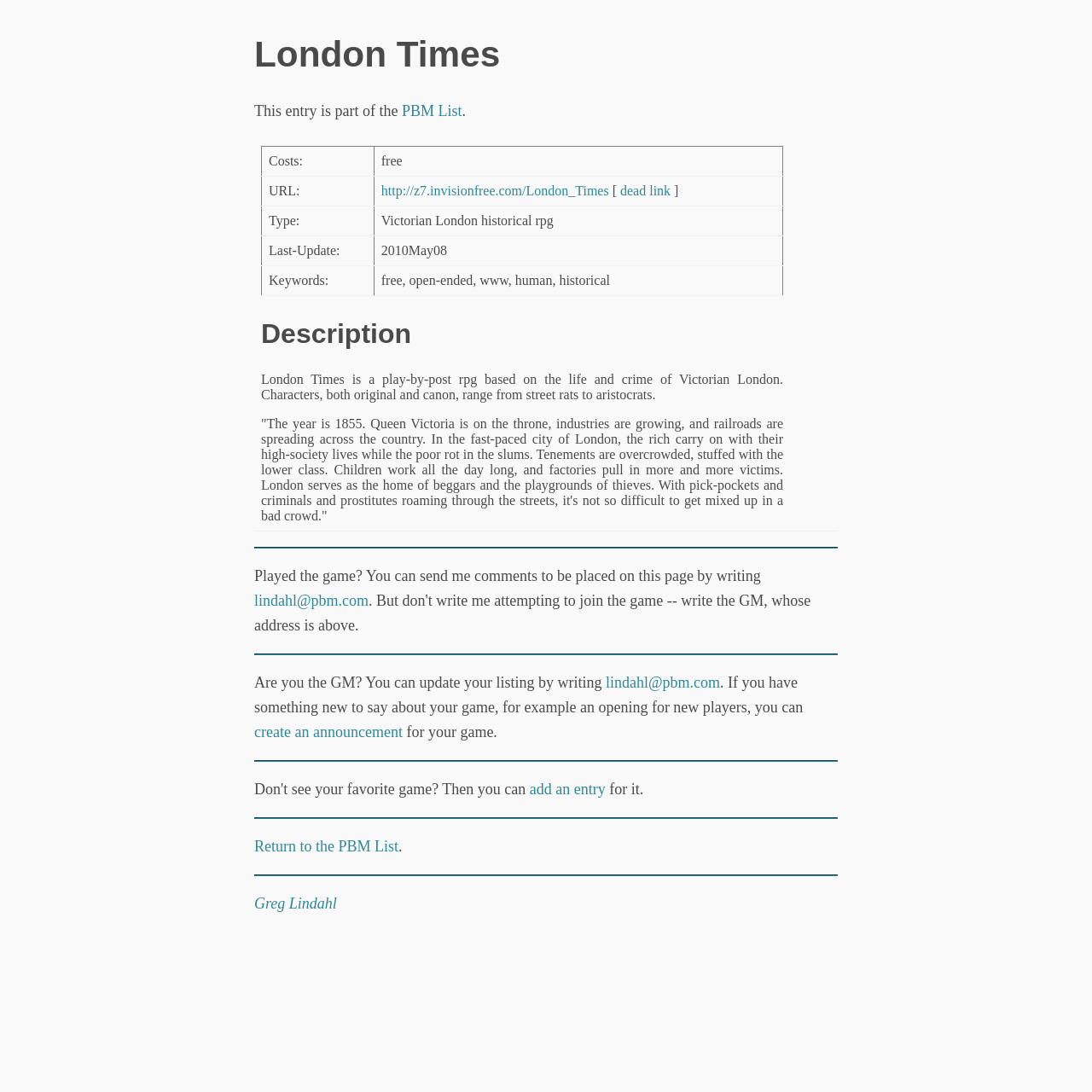Please answer the following query using a single word or phrase: 
What is the type of RPG?

Victorian London historical rpg